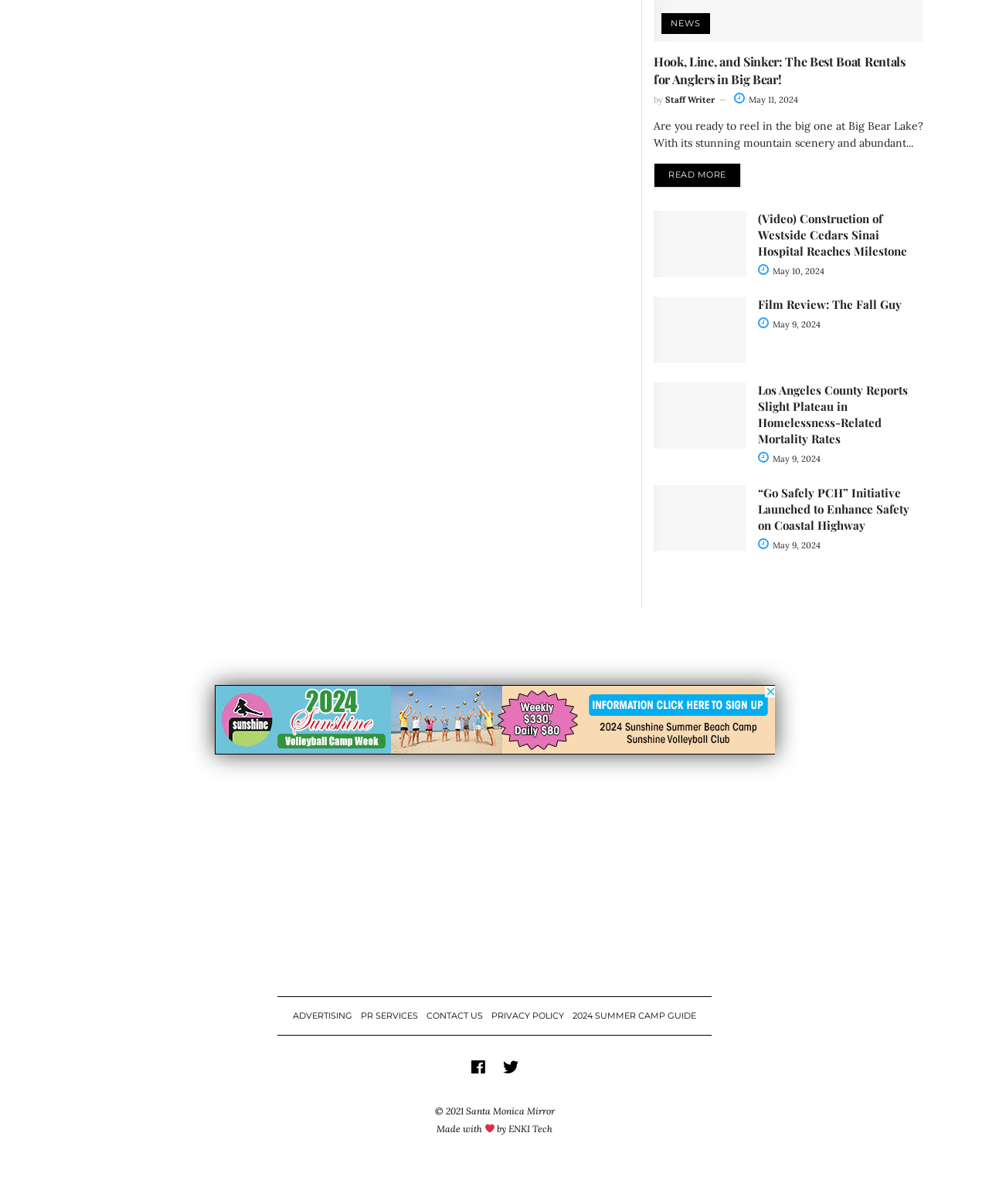Determine the bounding box coordinates for the element that should be clicked to follow this instruction: "Visit the SM Mirror website". The coordinates should be given as four float numbers between 0 and 1, in the format [left, top, right, bottom].

[0.402, 0.736, 0.598, 0.748]